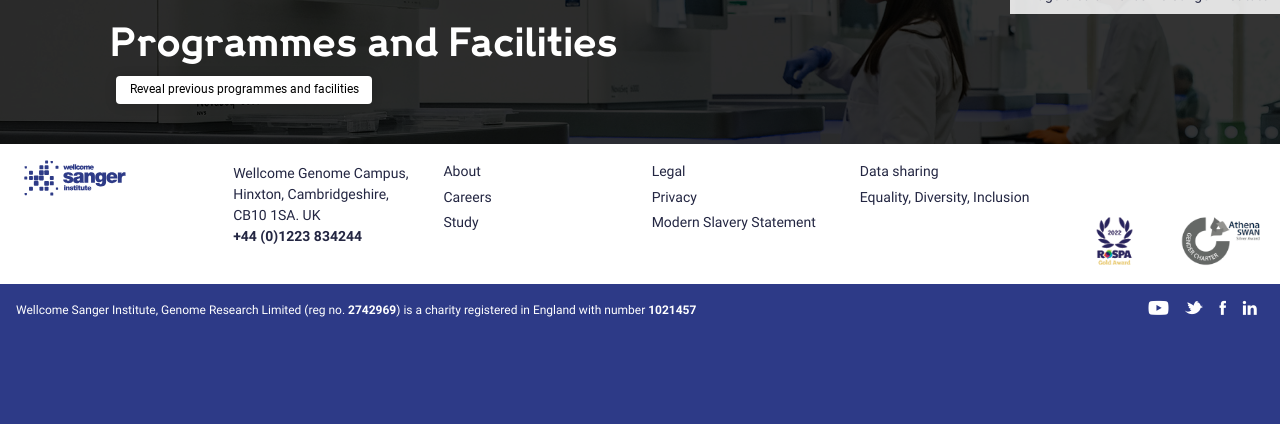Bounding box coordinates are specified in the format (top-left x, top-left y, bottom-right x, bottom-right y). All values are floating point numbers bounded between 0 and 1. Please provide the bounding box coordinate of the region this sentence describes: Careers

[0.345, 0.447, 0.386, 0.485]